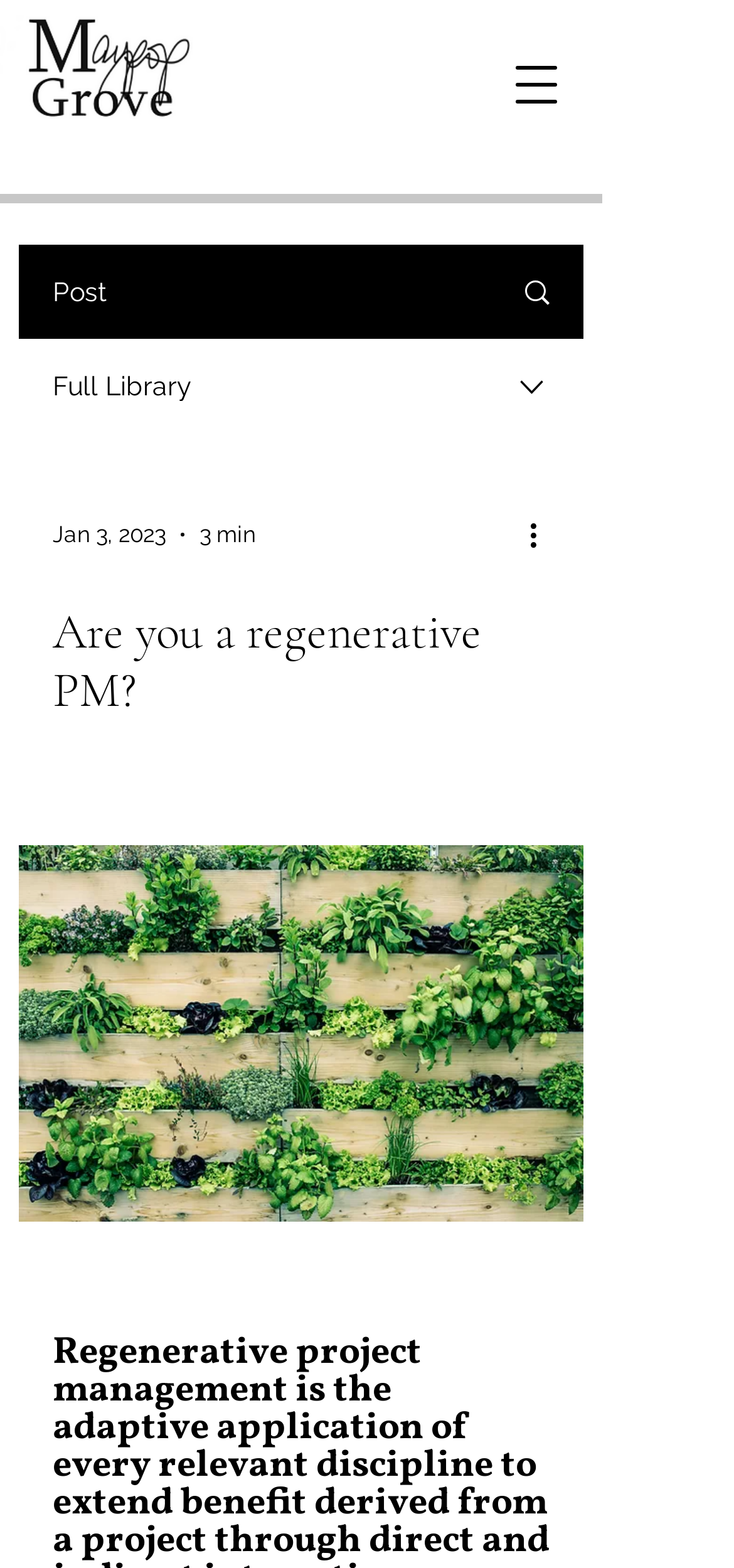Give a concise answer using only one word or phrase for this question:
How many buttons are on the page?

4